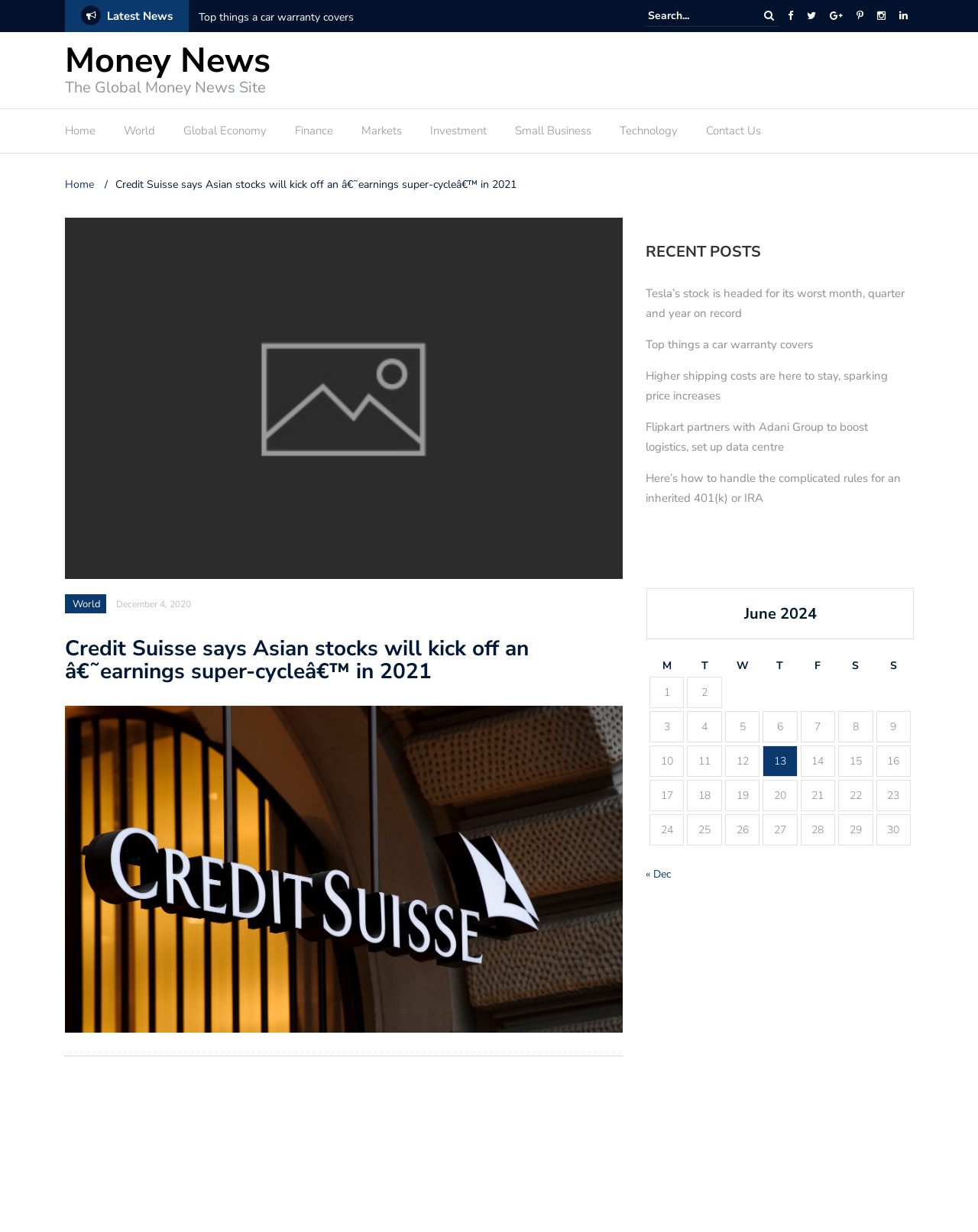Please specify the bounding box coordinates of the clickable region to carry out the following instruction: "Visit the home page". The coordinates should be four float numbers between 0 and 1, in the format [left, top, right, bottom].

[0.066, 0.098, 0.098, 0.12]